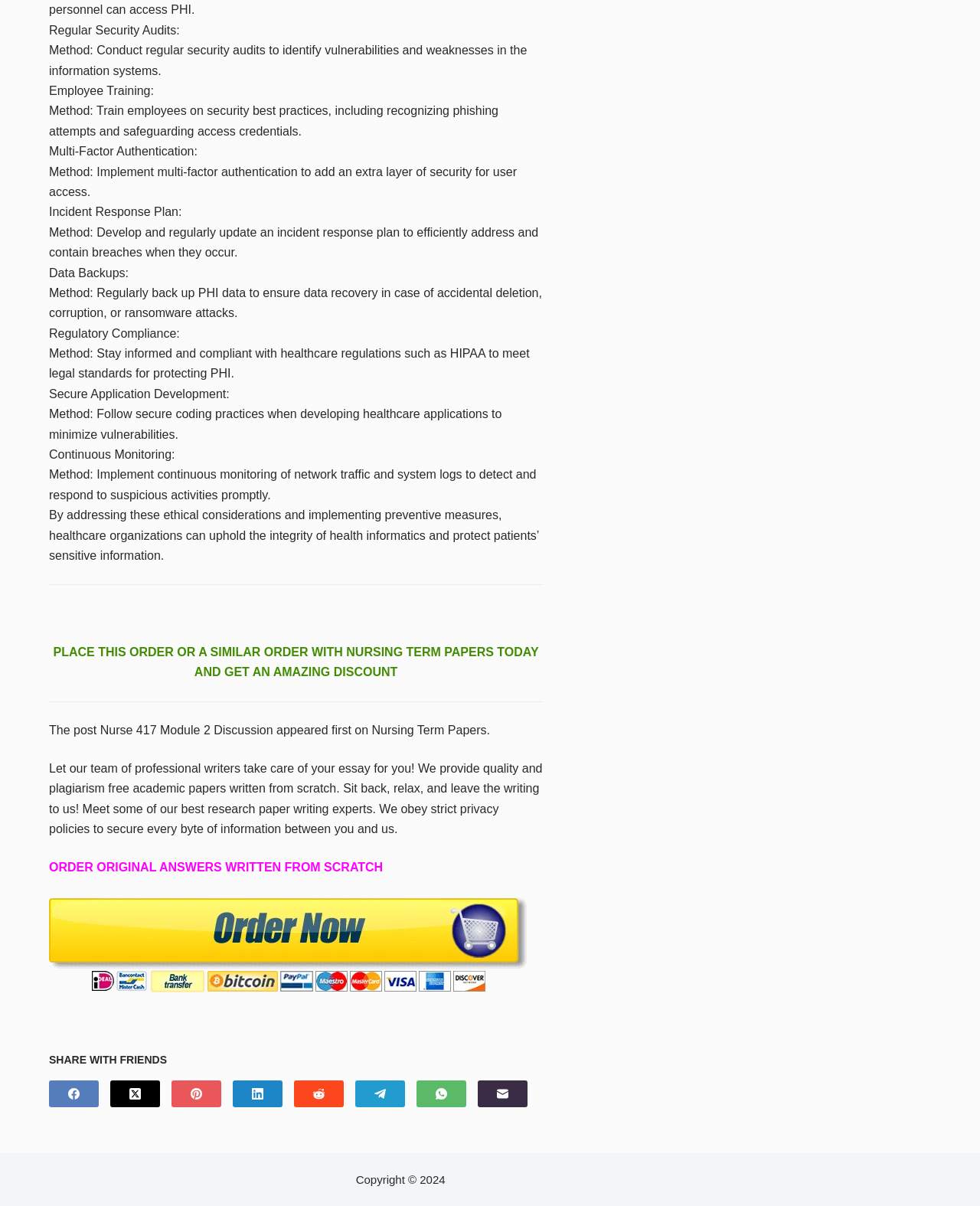Locate the bounding box coordinates of the area that needs to be clicked to fulfill the following instruction: "Click the 'PLACE YOUR ORDER' button". The coordinates should be in the format of four float numbers between 0 and 1, namely [left, top, right, bottom].

[0.05, 0.778, 0.539, 0.789]